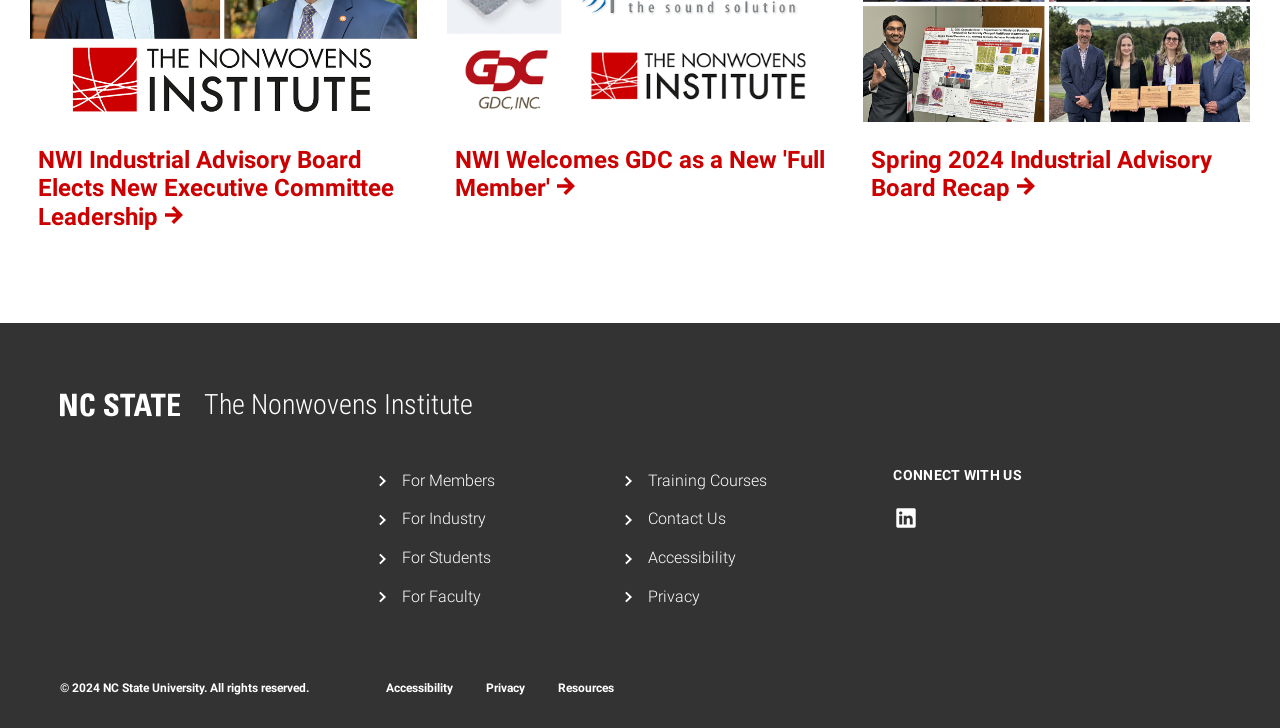Find the bounding box coordinates of the element's region that should be clicked in order to follow the given instruction: "Connect with us on LinkedIn". The coordinates should consist of four float numbers between 0 and 1, i.e., [left, top, right, bottom].

[0.698, 0.693, 0.718, 0.734]